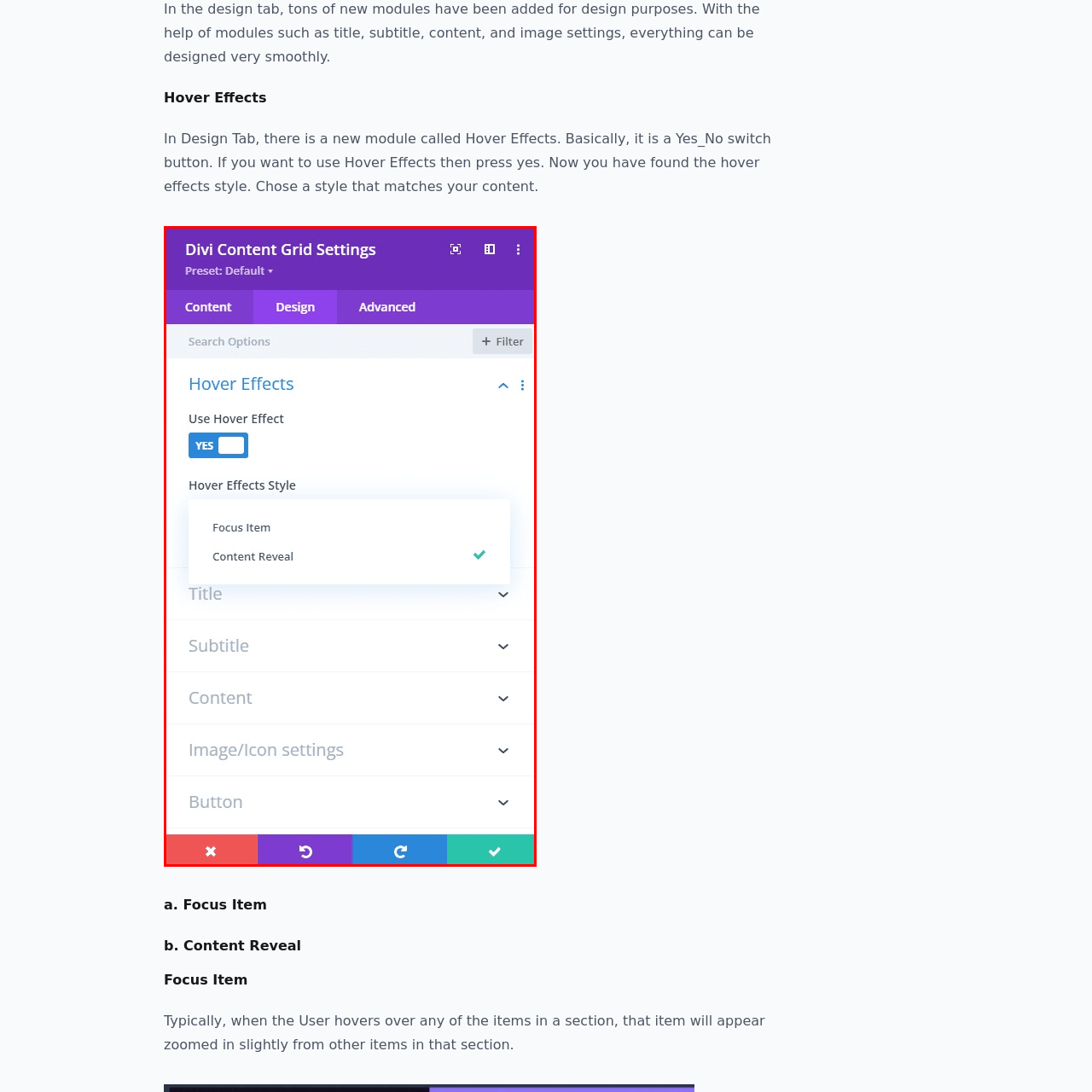Generate a detailed caption for the picture that is marked by the red rectangle.

The image showcases the settings interface of the Divi Content Grid, specifically highlighting the "Hover Effects" feature within the Design tab. At the top, it features the section title "Hover Effects," indicating the customization options available for interactive elements on a webpage. Below this, there's a toggle switch labeled "Use Hover Effect" with an active "YES" state, suggesting that hover effects are currently enabled. 

The dropdown menu for "Hover Effects Style" presents two options: "Focus Item" and "Content Reveal," with "Content Reveal" being selected, allowing for diverse visual interactions when users hover over content. The interface’s design elements, framed in a familiar Divi layout, provide users with a clear and organized way to enhance their web design experience. The combination of these features can significantly improve user engagement and aesthetic appeal for web components.